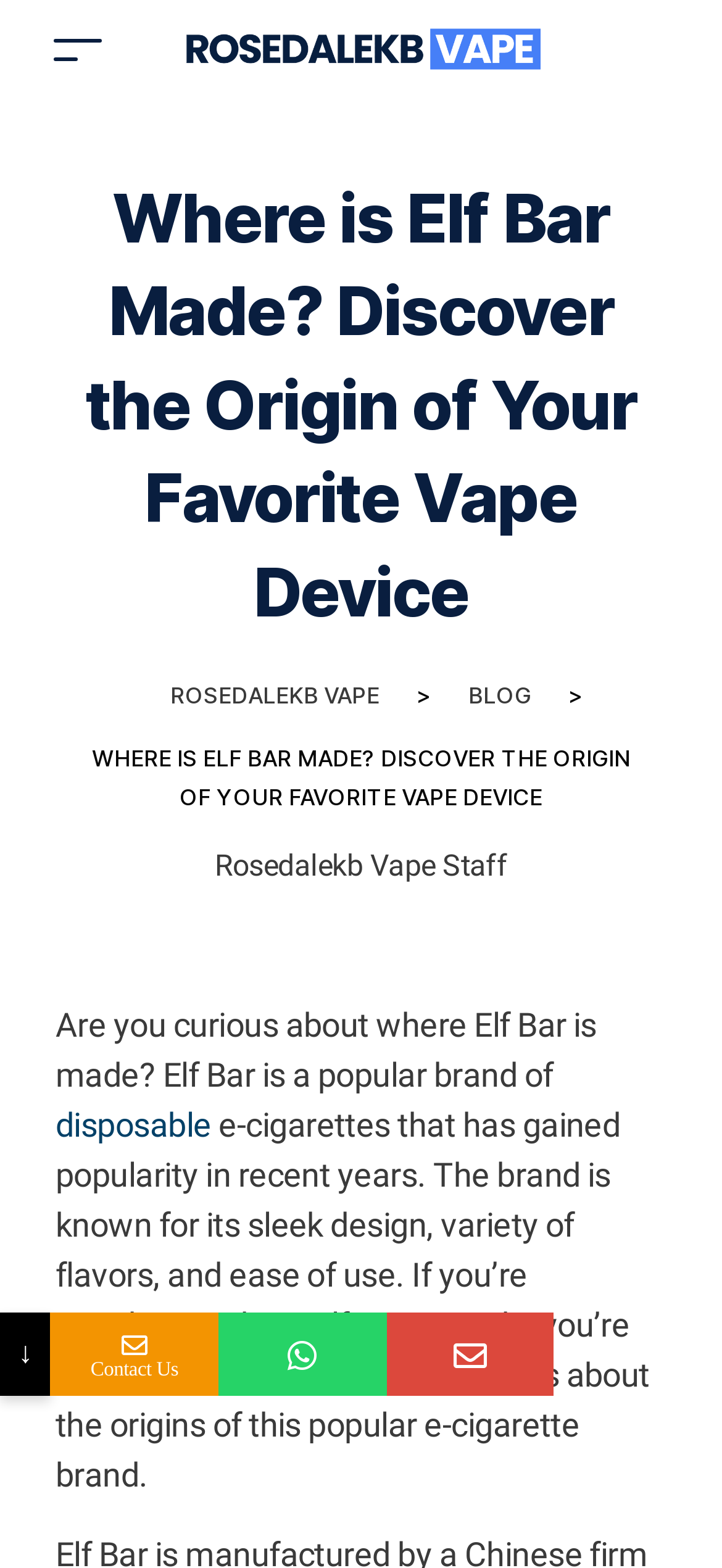Locate the heading on the webpage and return its text.

Where is Elf Bar Made? Discover the Origin of Your Favorite Vape Device